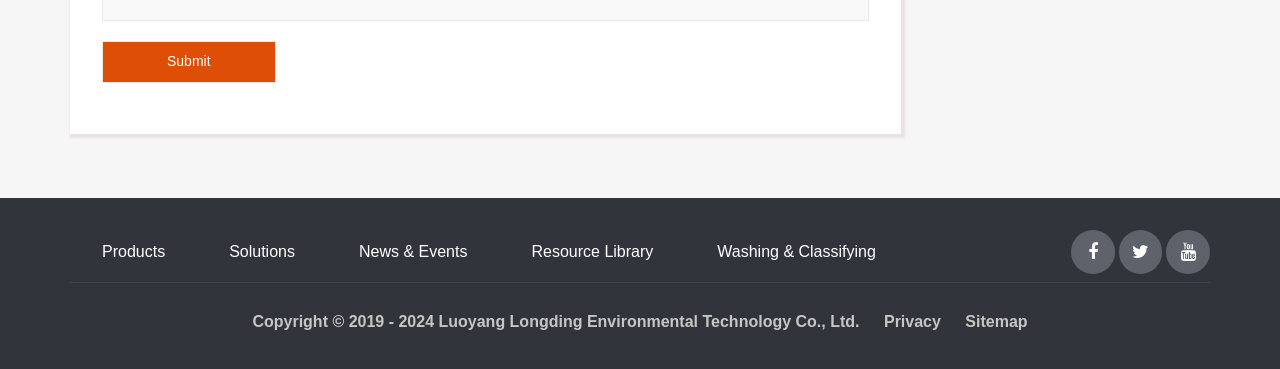Based on the image, please elaborate on the answer to the following question:
What is the purpose of the 'Submit' button?

The 'Submit' button is typically used to submit a form or a request, but without more context, it's difficult to determine the specific purpose of this button on this webpage.